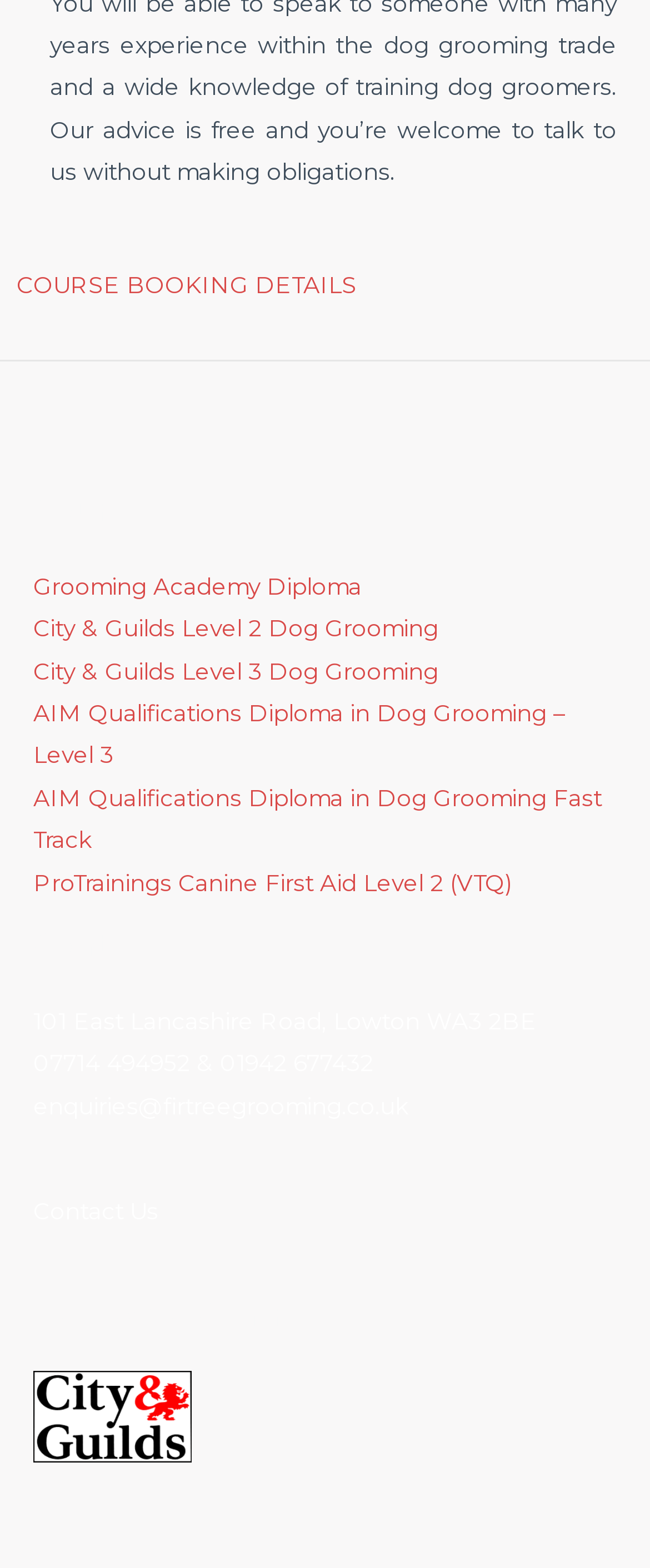What is the name of the approved centre?
Provide a detailed and extensive answer to the question.

I found an image element with a description 'City & Guilds Dog Grooming Training Centre' under the 'Approved Centre' heading. This is the name of the approved centre.